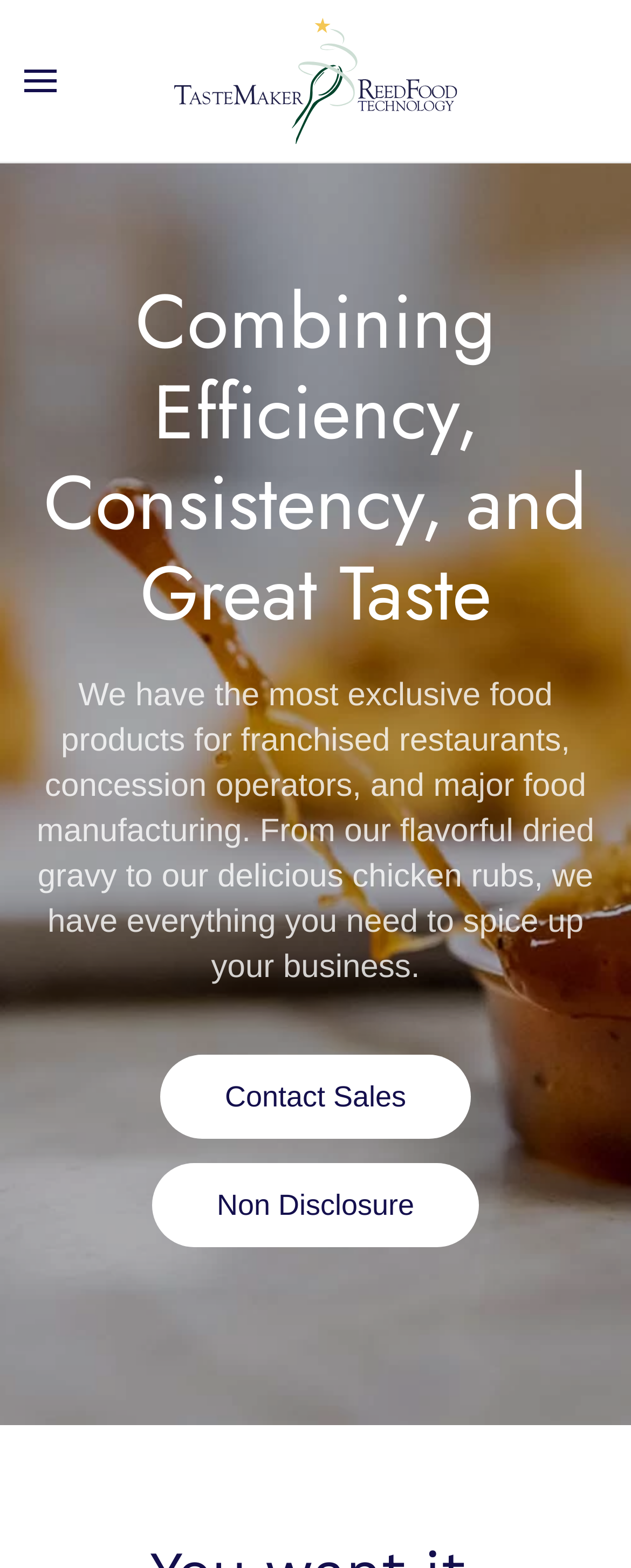What is the main product category?
Using the image, respond with a single word or phrase.

Food products